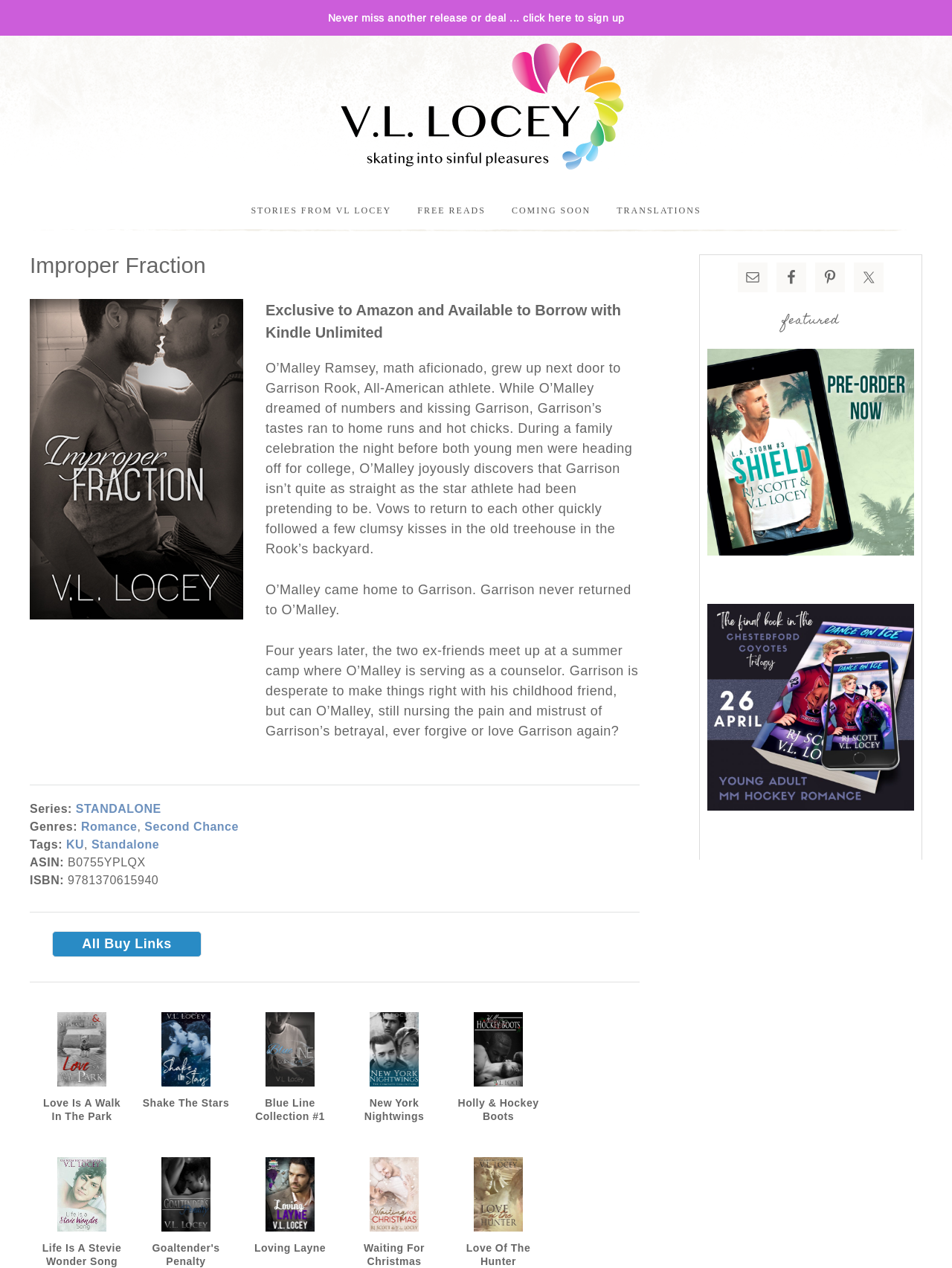Identify the bounding box coordinates of the area you need to click to perform the following instruction: "Check out free reads".

[0.431, 0.155, 0.518, 0.177]